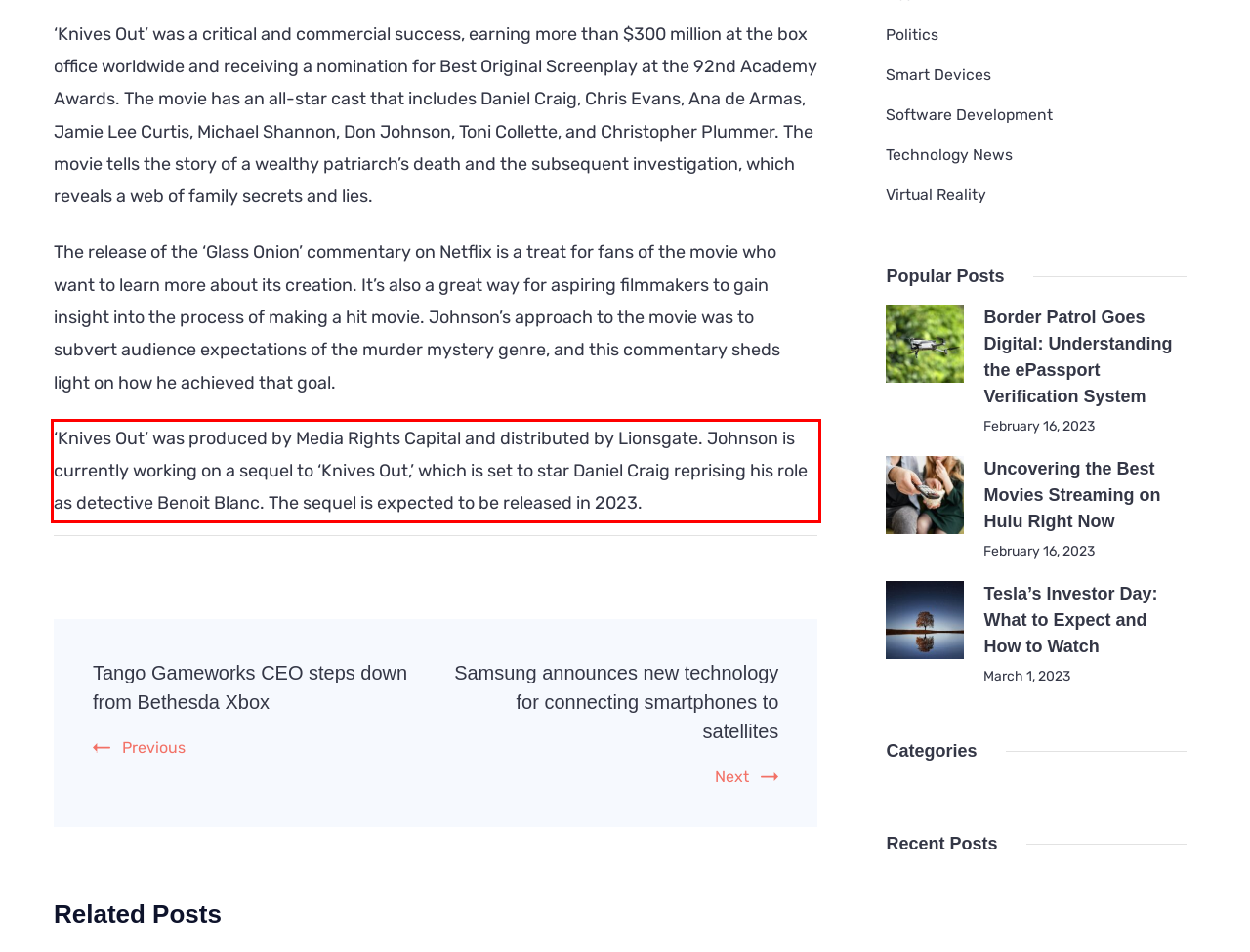You have a screenshot of a webpage with a red bounding box. Identify and extract the text content located inside the red bounding box.

‘Knives Out’ was produced by Media Rights Capital and distributed by Lionsgate. Johnson is currently working on a sequel to ‘Knives Out,’ which is set to star Daniel Craig reprising his role as detective Benoit Blanc. The sequel is expected to be released in 2023.